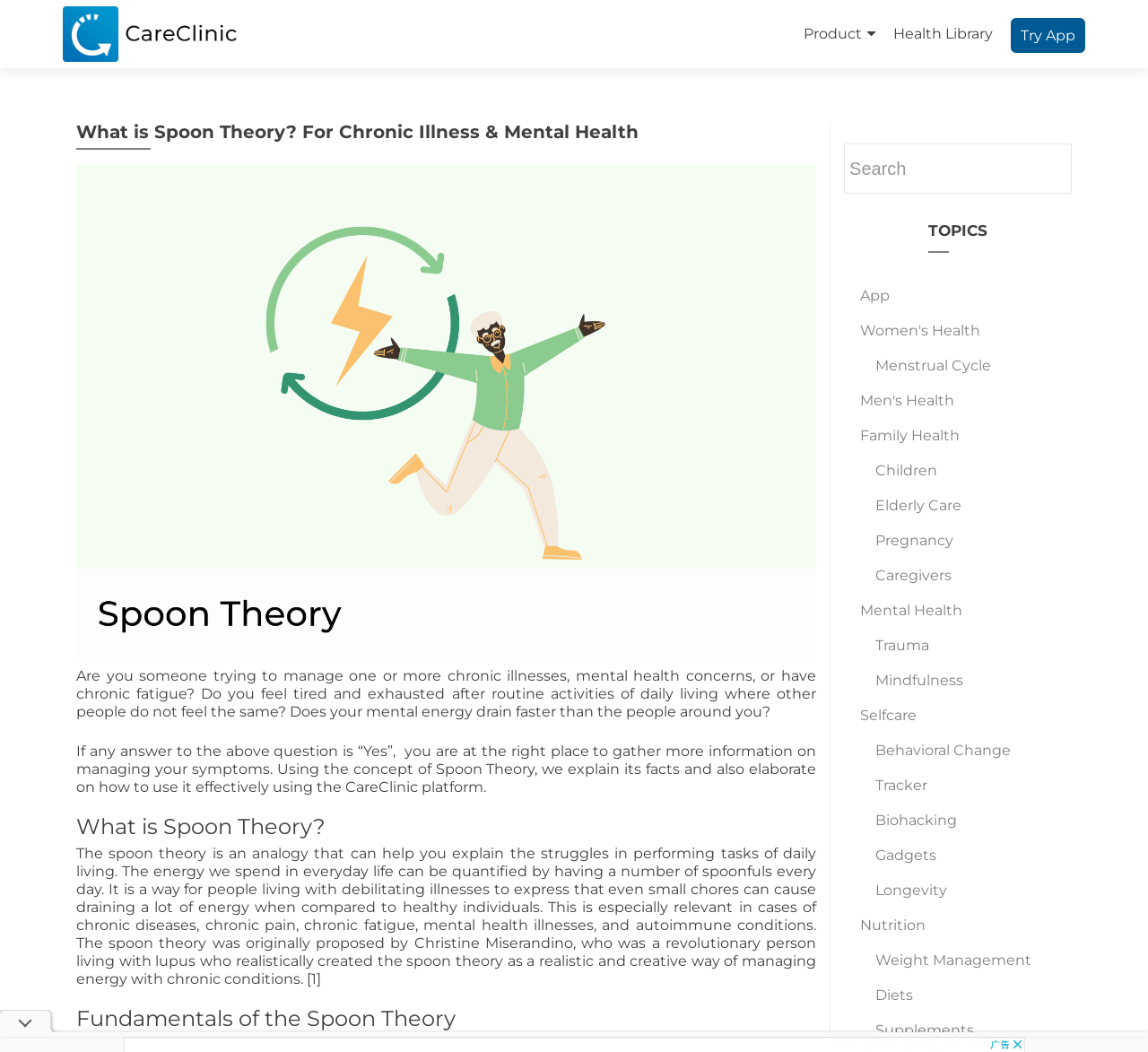What is the purpose of the Spoon Theory?
Using the image, give a concise answer in the form of a single word or short phrase.

To manage energy